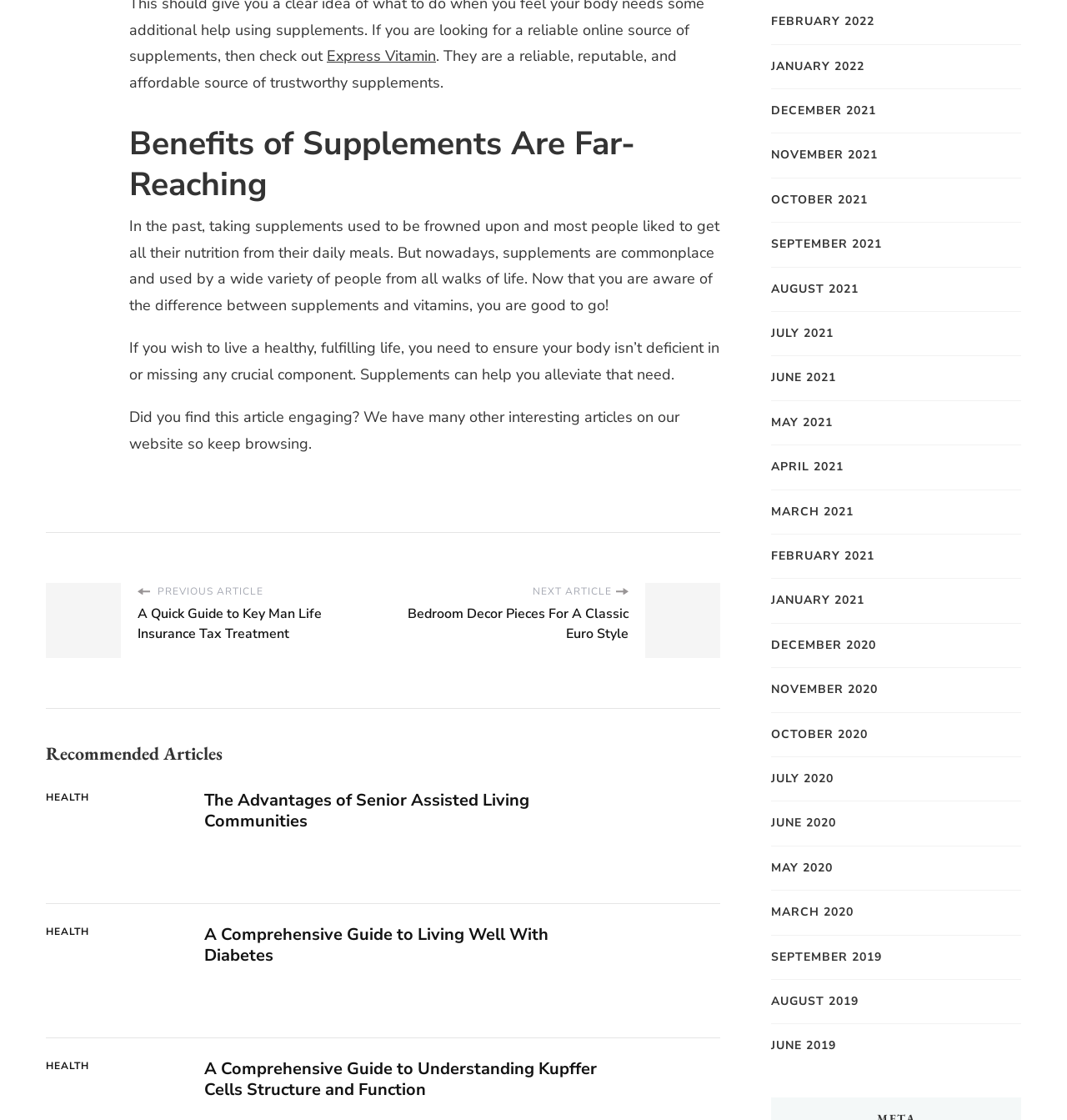How many months are listed in the archive?
Based on the image, answer the question with a single word or brief phrase.

24